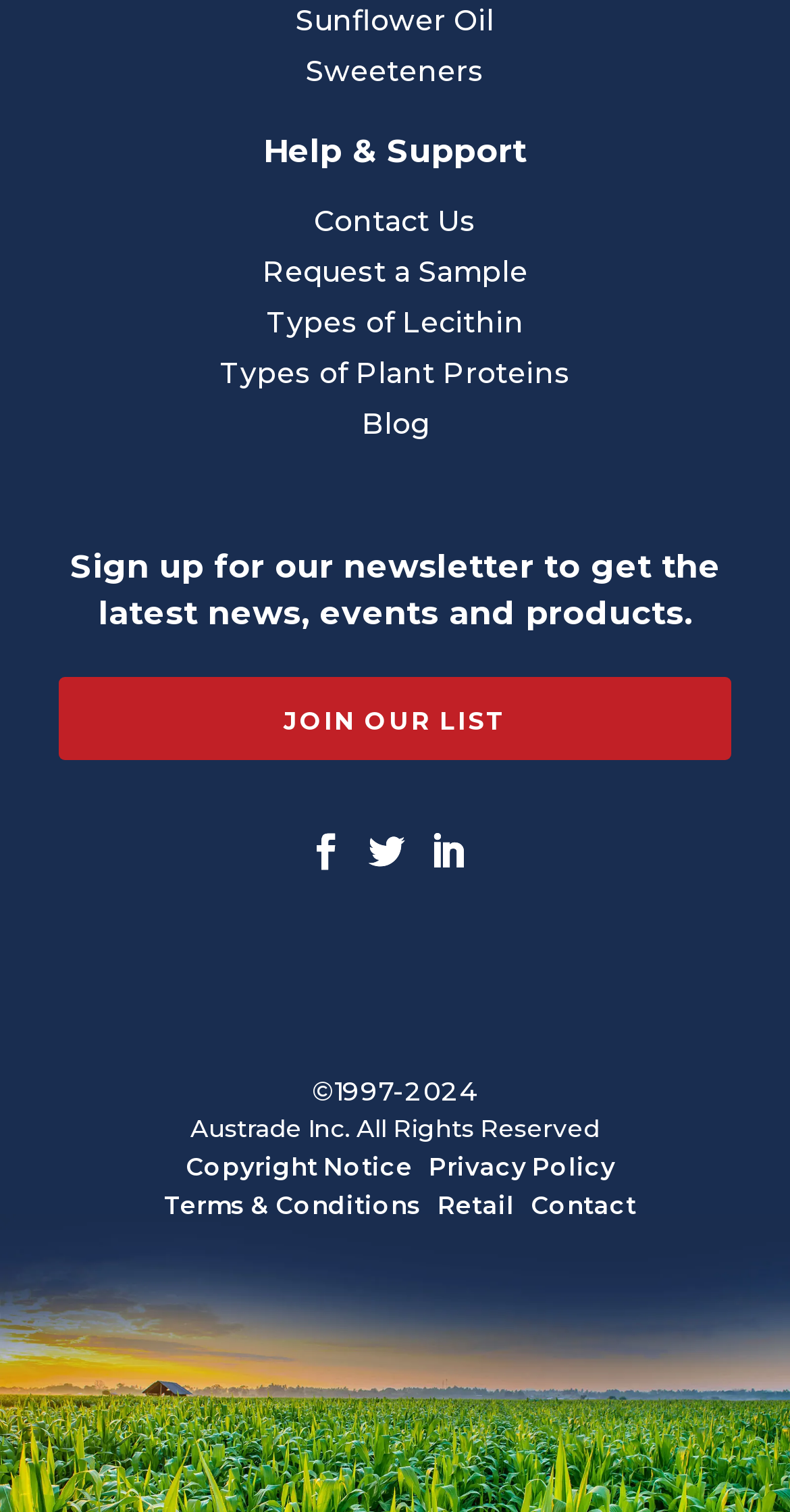Bounding box coordinates are given in the format (top-left x, top-left y, bottom-right x, bottom-right y). All values should be floating point numbers between 0 and 1. Provide the bounding box coordinate for the UI element described as: Types of Plant Proteins

[0.278, 0.235, 0.722, 0.259]